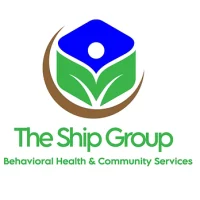Please examine the image and answer the question with a detailed explanation:
What is the shape positioned at the top of the logo?

The design of the logo showcases a blue circle positioned at the top, representing hope and wellness. This blue circle is a distinct element of the logo, making it easily identifiable.